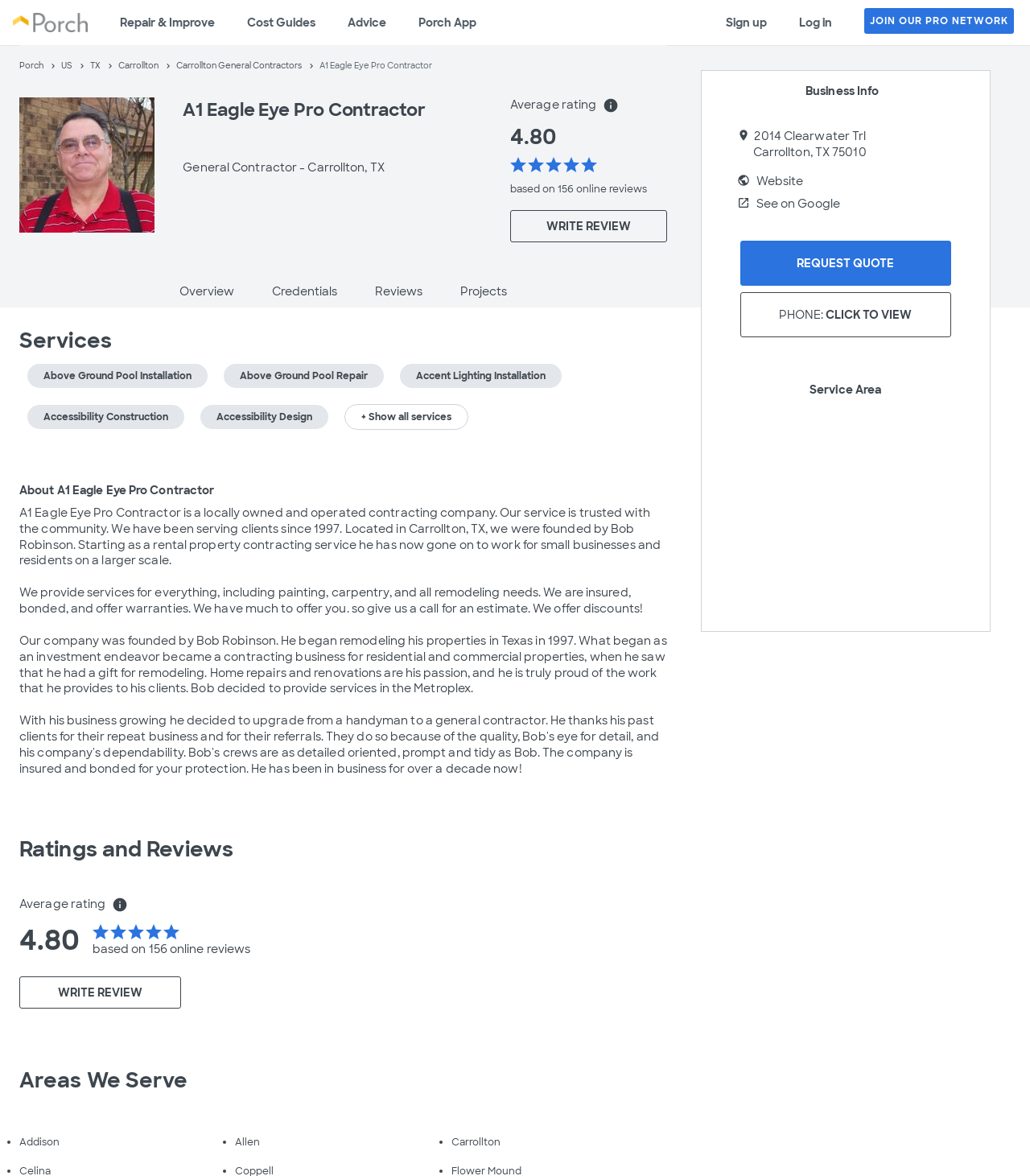Highlight the bounding box coordinates of the element you need to click to perform the following instruction: "Click on the 'Log in' link."

[0.76, 0.0, 0.823, 0.038]